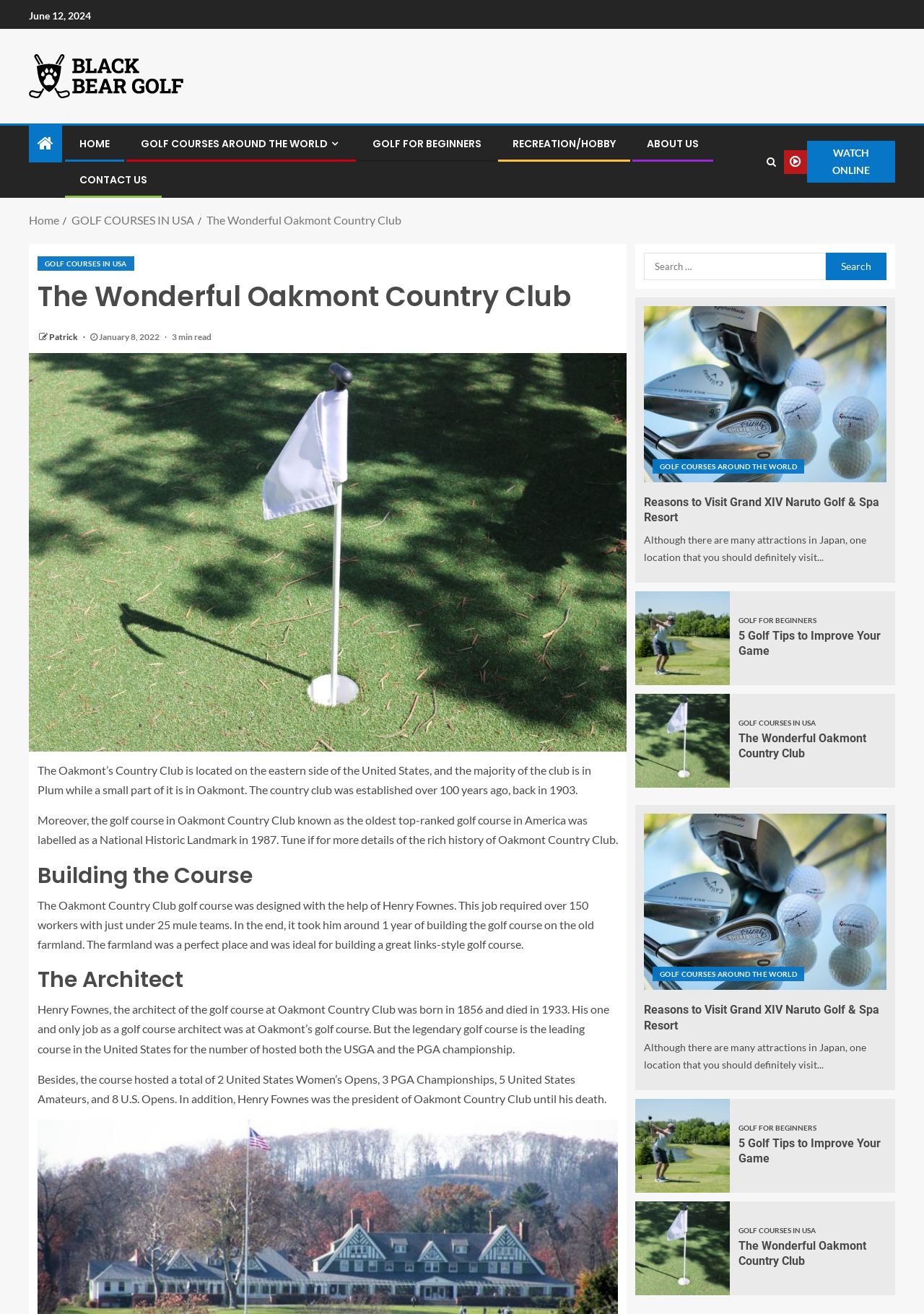Provide a thorough and detailed response to the question by examining the image: 
How many links are there in the navigation section?

I counted the links in the navigation section, which is represented by the 'Breadcrumbs' navigation element with bounding box coordinates [0.031, 0.16, 0.969, 0.175]. There are three links: 'Home', 'GOLF COURSES IN USA', and 'The Wonderful Oakmont Country Club'.